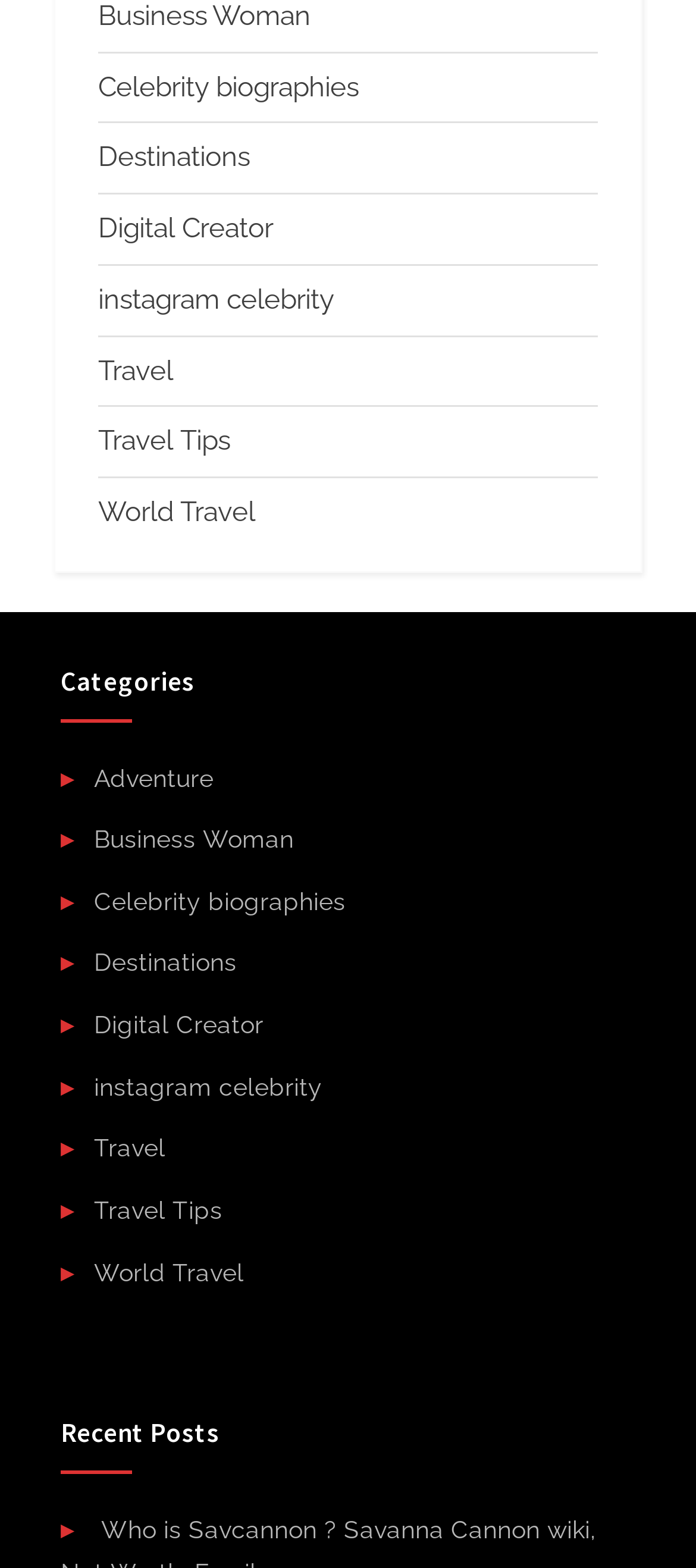Using the description: "Travel Tips", identify the bounding box of the corresponding UI element in the screenshot.

[0.141, 0.271, 0.331, 0.292]